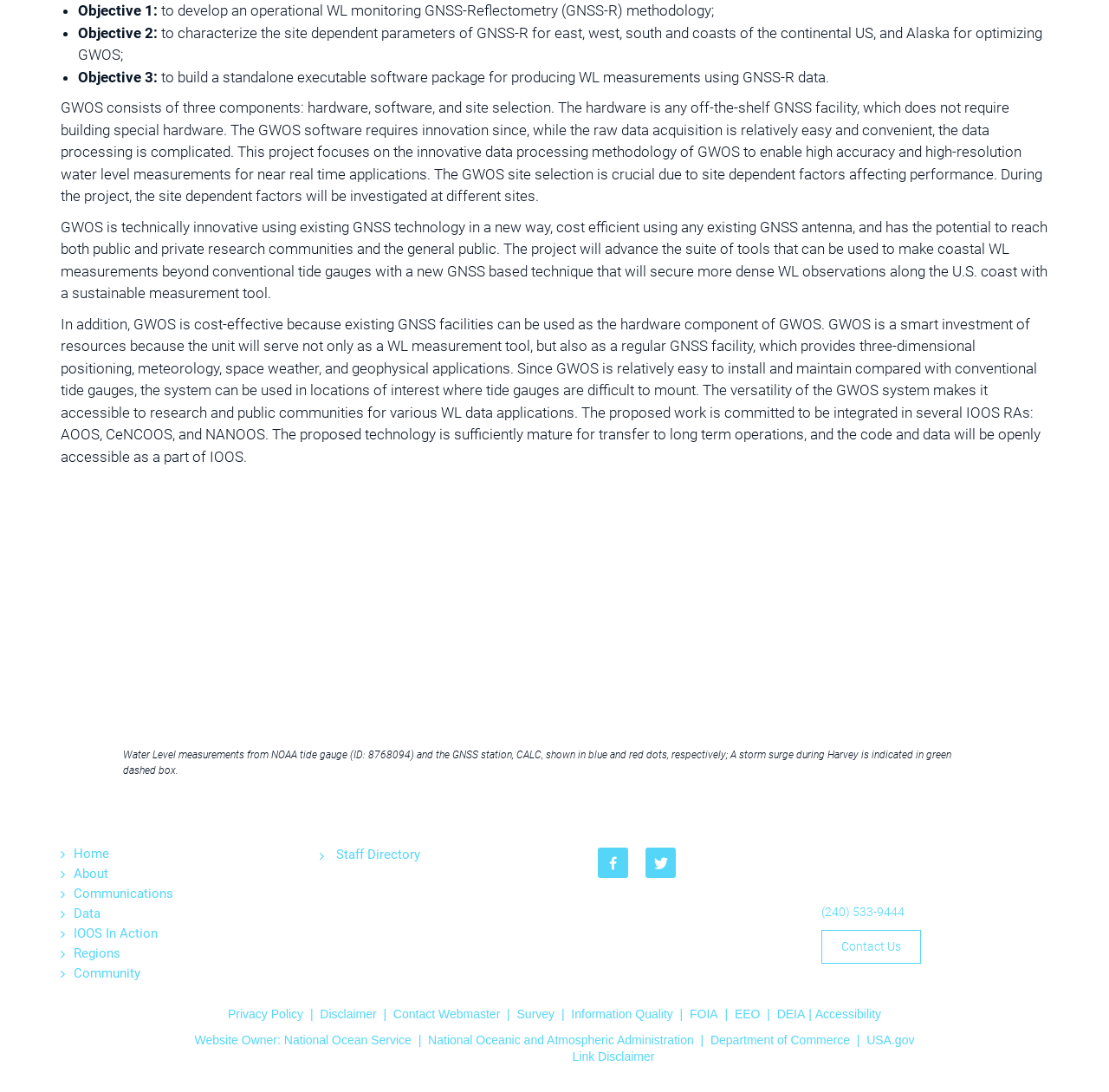Reply to the question with a single word or phrase:
How many links are available under the 'Main Sections' heading?

Seven